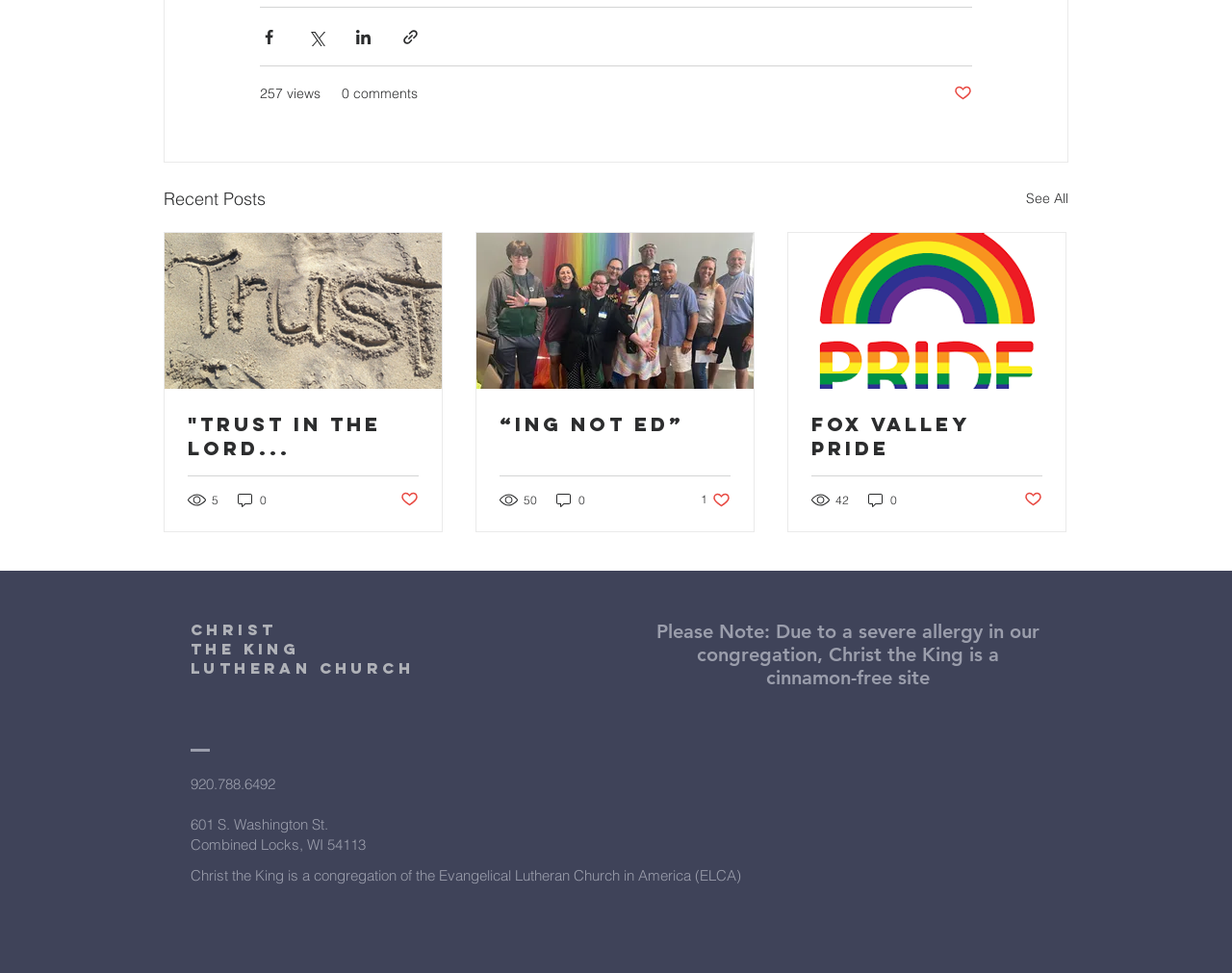How many views does the first post have?
Using the screenshot, give a one-word or short phrase answer.

257 views